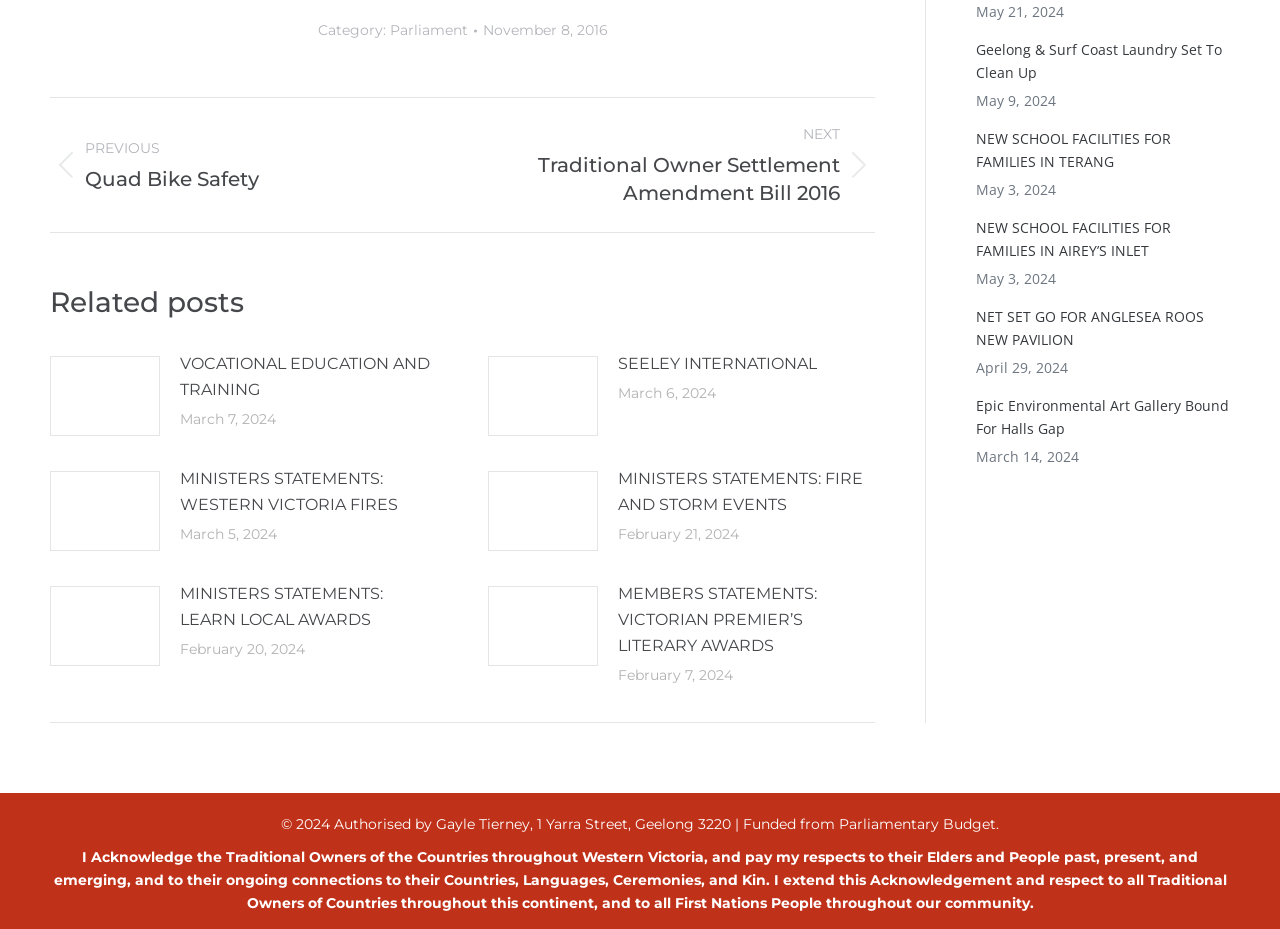Please find the bounding box coordinates in the format (top-left x, top-left y, bottom-right x, bottom-right y) for the given element description. Ensure the coordinates are floating point numbers between 0 and 1. Description: porur@go.study

None